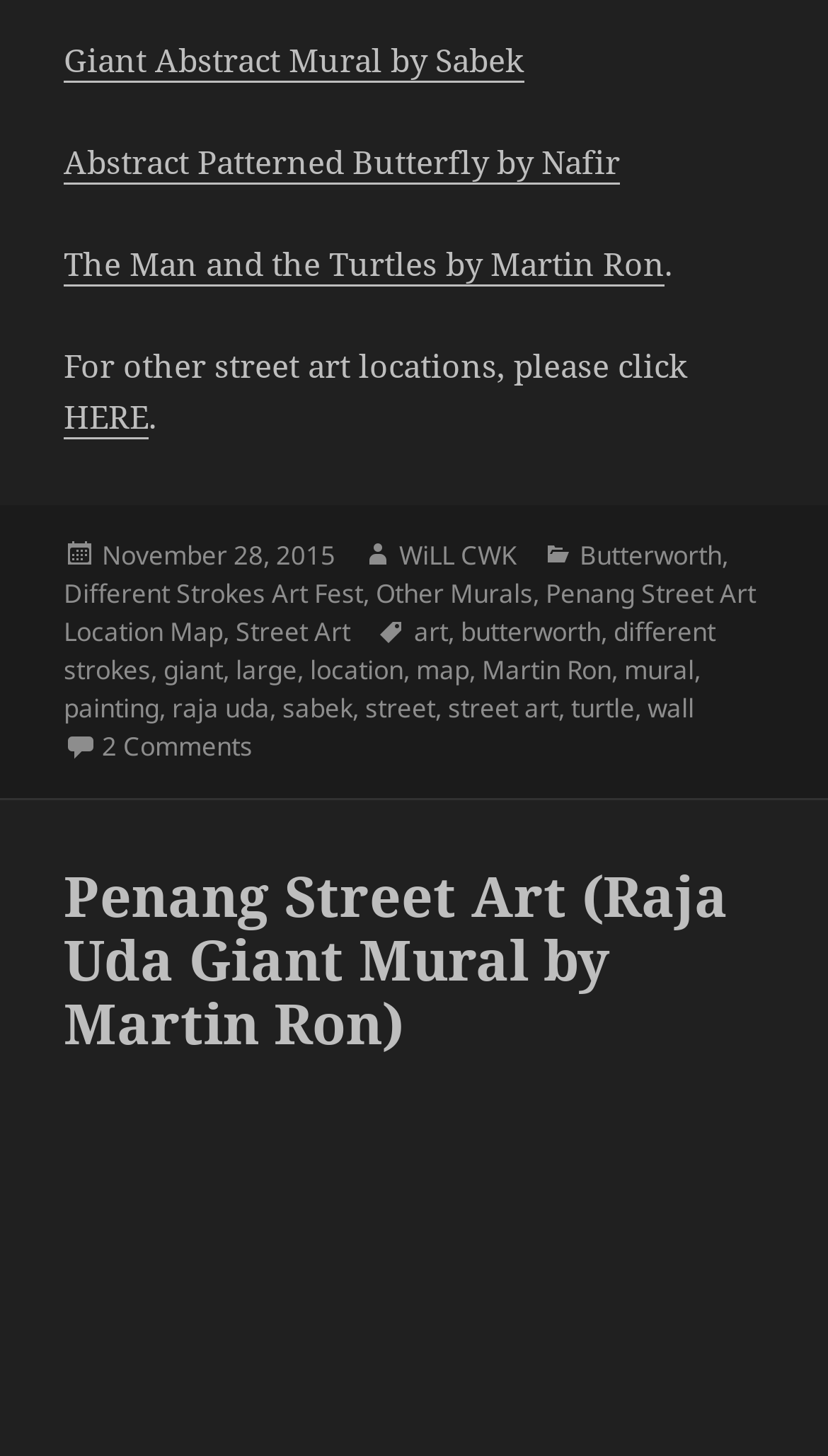Please identify the bounding box coordinates of the region to click in order to complete the task: "View the abstract mural by Sabek". The coordinates must be four float numbers between 0 and 1, specified as [left, top, right, bottom].

[0.077, 0.026, 0.633, 0.057]